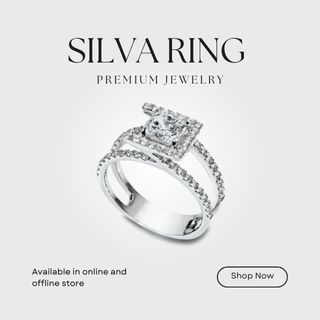Analyze the image and answer the question with as much detail as possible: 
What is the color of the backdrop in the image?

The caption describes the background of the image as a soft gray backdrop, which is used to enhance the brilliance and elegance of the Silva Ring.